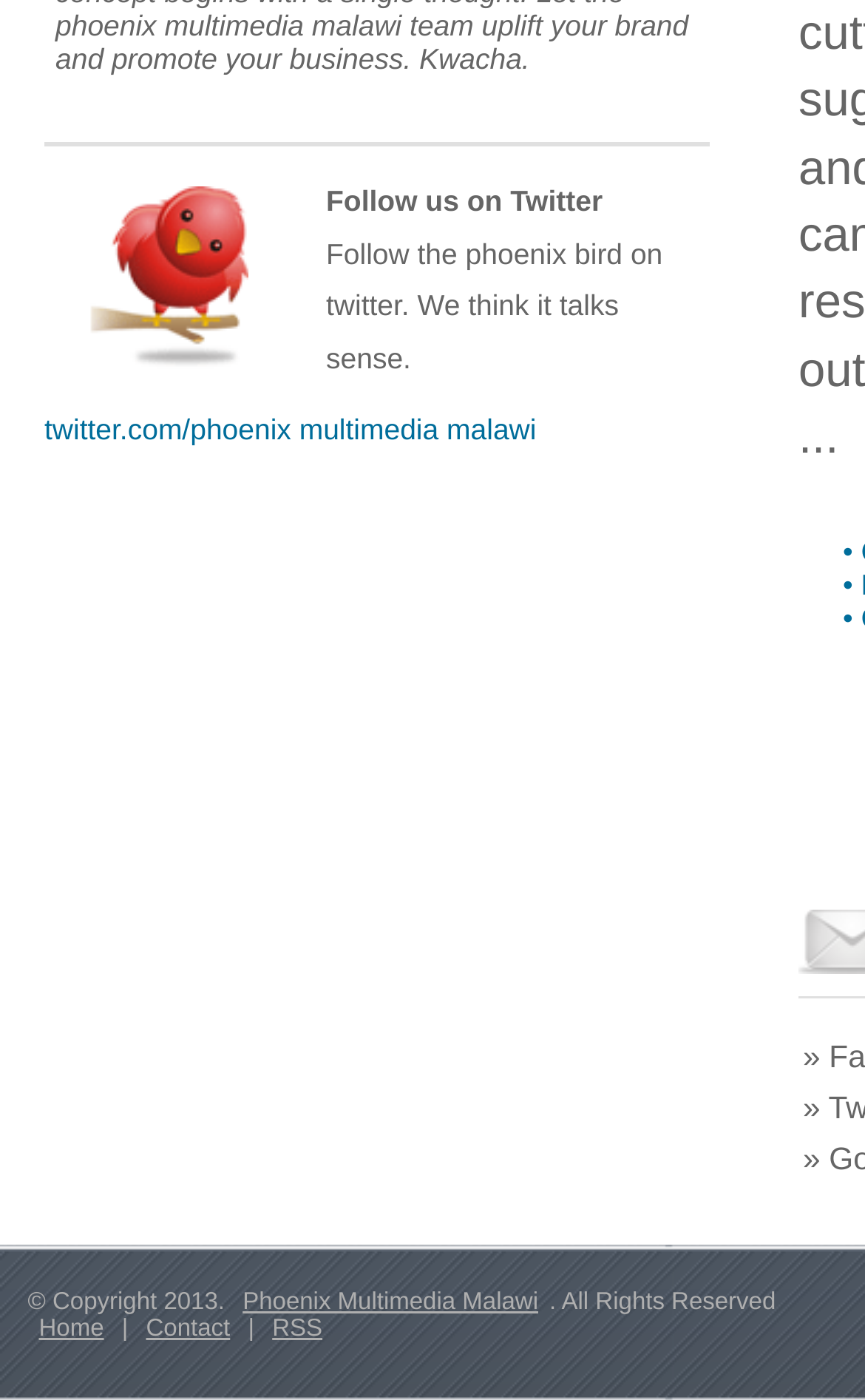What is the year of copyright?
Please give a detailed and elaborate explanation in response to the question.

The webpage has a copyright information that mentions 'Copyright 2013', which indicates that the year of copyright is 2013.